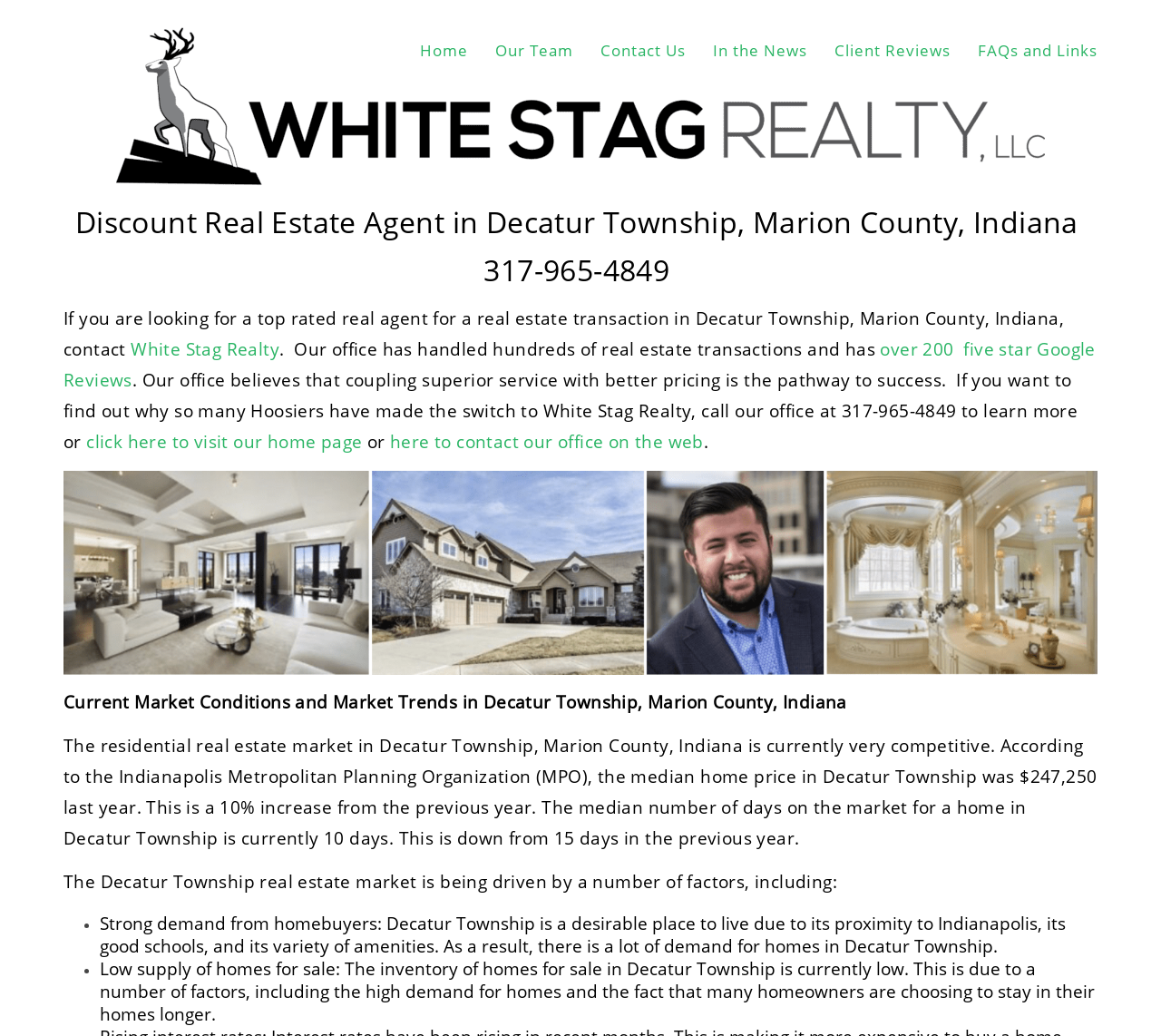Please predict the bounding box coordinates of the element's region where a click is necessary to complete the following instruction: "Contact the office through the web". The coordinates should be represented by four float numbers between 0 and 1, i.e., [left, top, right, bottom].

[0.336, 0.415, 0.606, 0.437]